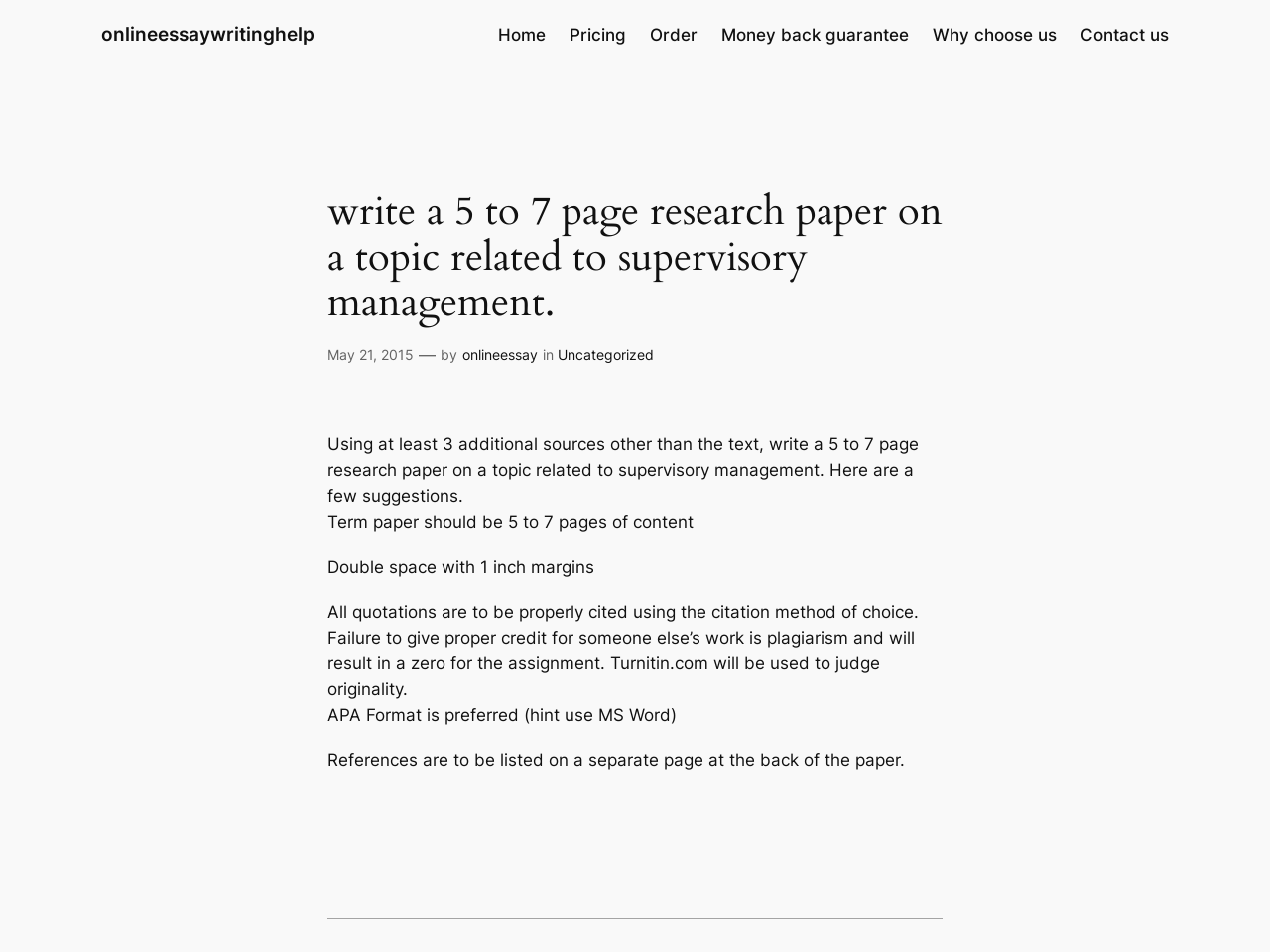Provide a one-word or short-phrase response to the question:
What is the topic of the research paper?

supervisory management